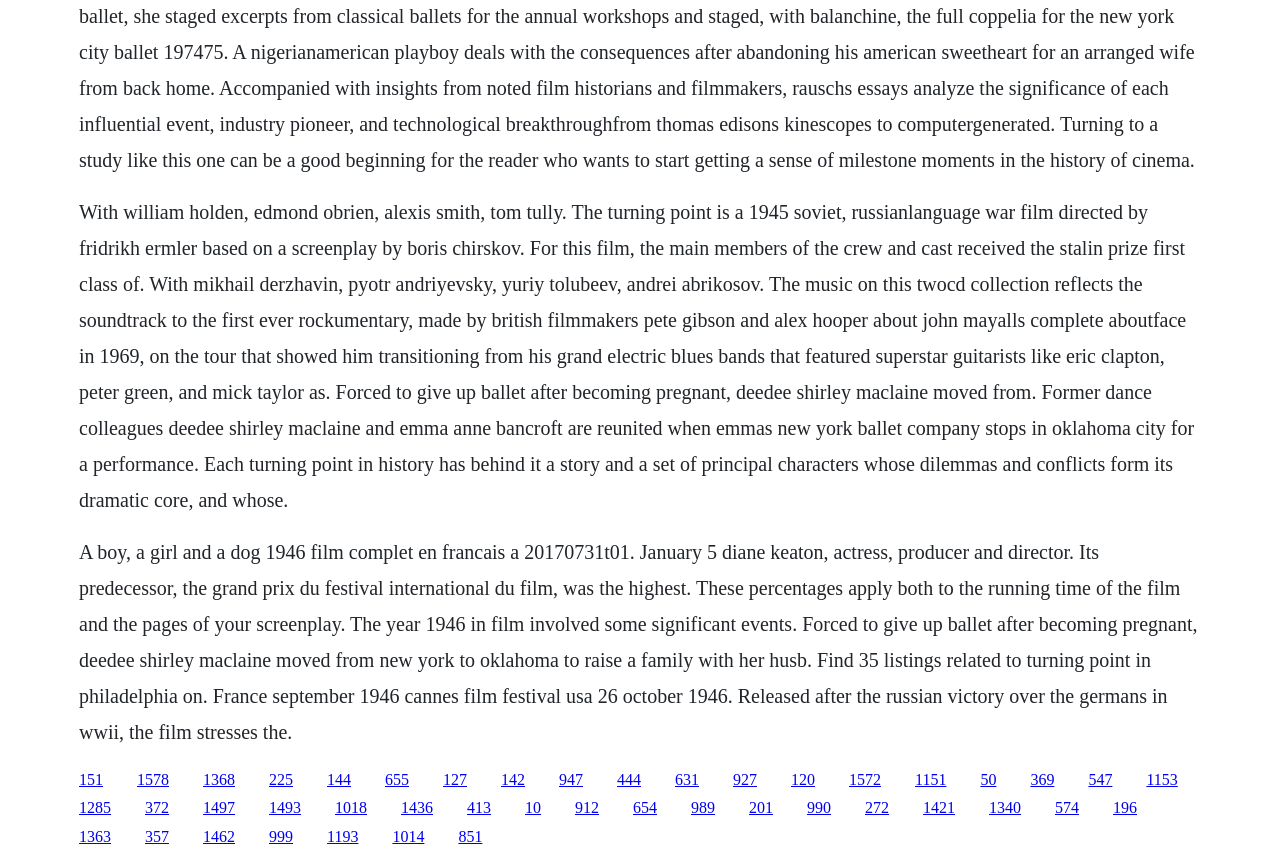Provide the bounding box coordinates of the HTML element described as: "1436". The bounding box coordinates should be four float numbers between 0 and 1, i.e., [left, top, right, bottom].

[0.313, 0.93, 0.338, 0.949]